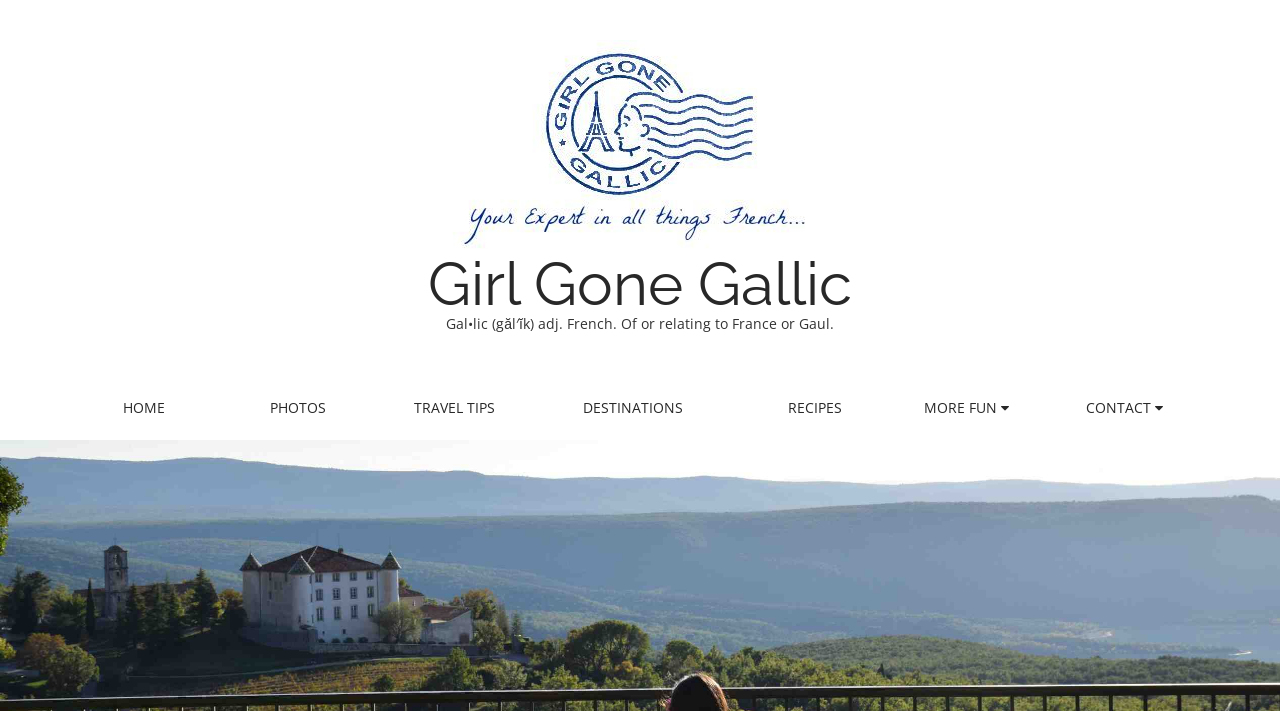Please identify the bounding box coordinates of the region to click in order to complete the task: "go to home page". The coordinates must be four float numbers between 0 and 1, specified as [left, top, right, bottom].

[0.055, 0.551, 0.17, 0.596]